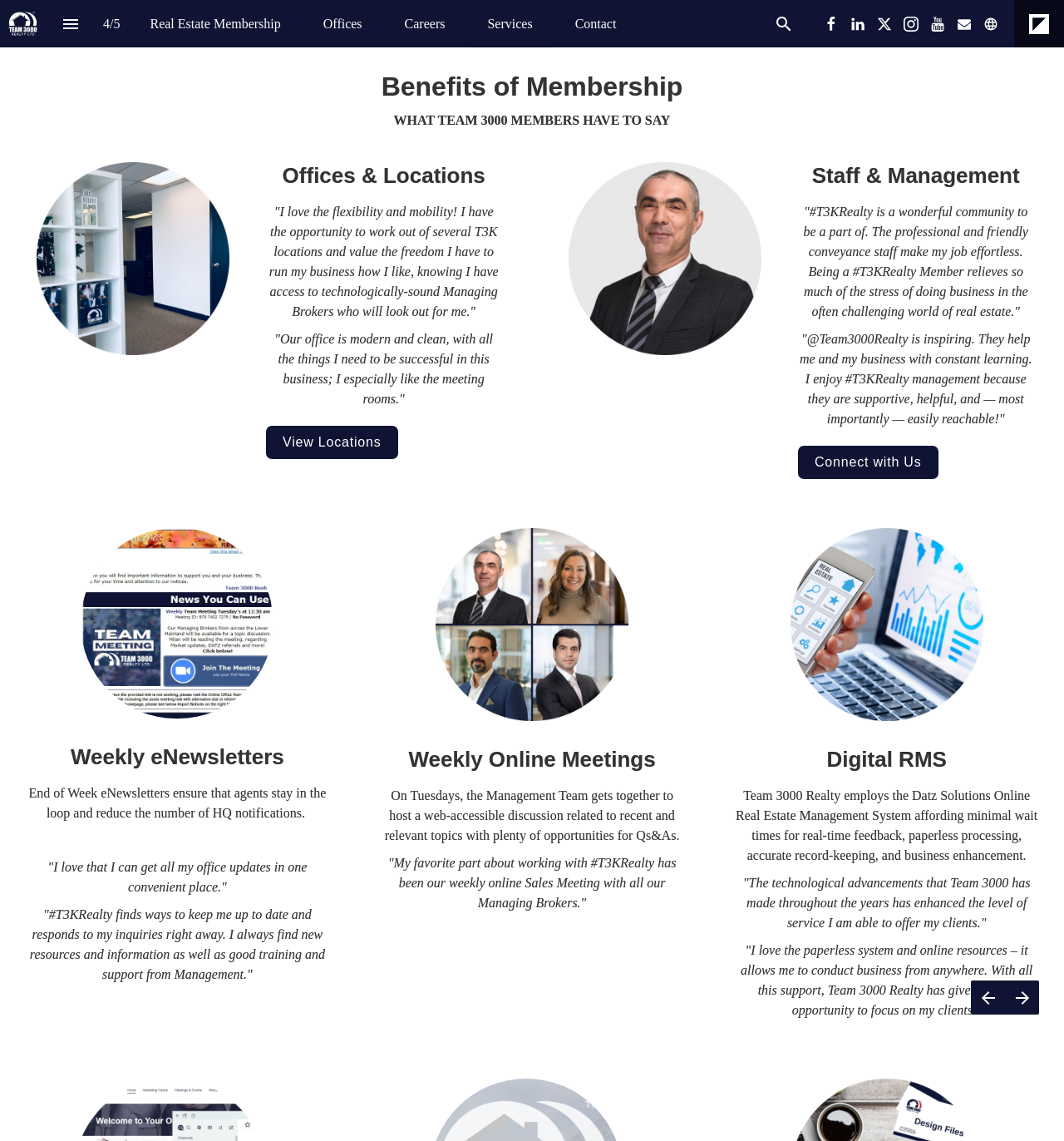Extract the bounding box coordinates for the UI element described by the text: "View Locations". The coordinates should be in the form of [left, top, right, bottom] with values between 0 and 1.

[0.25, 0.373, 0.374, 0.403]